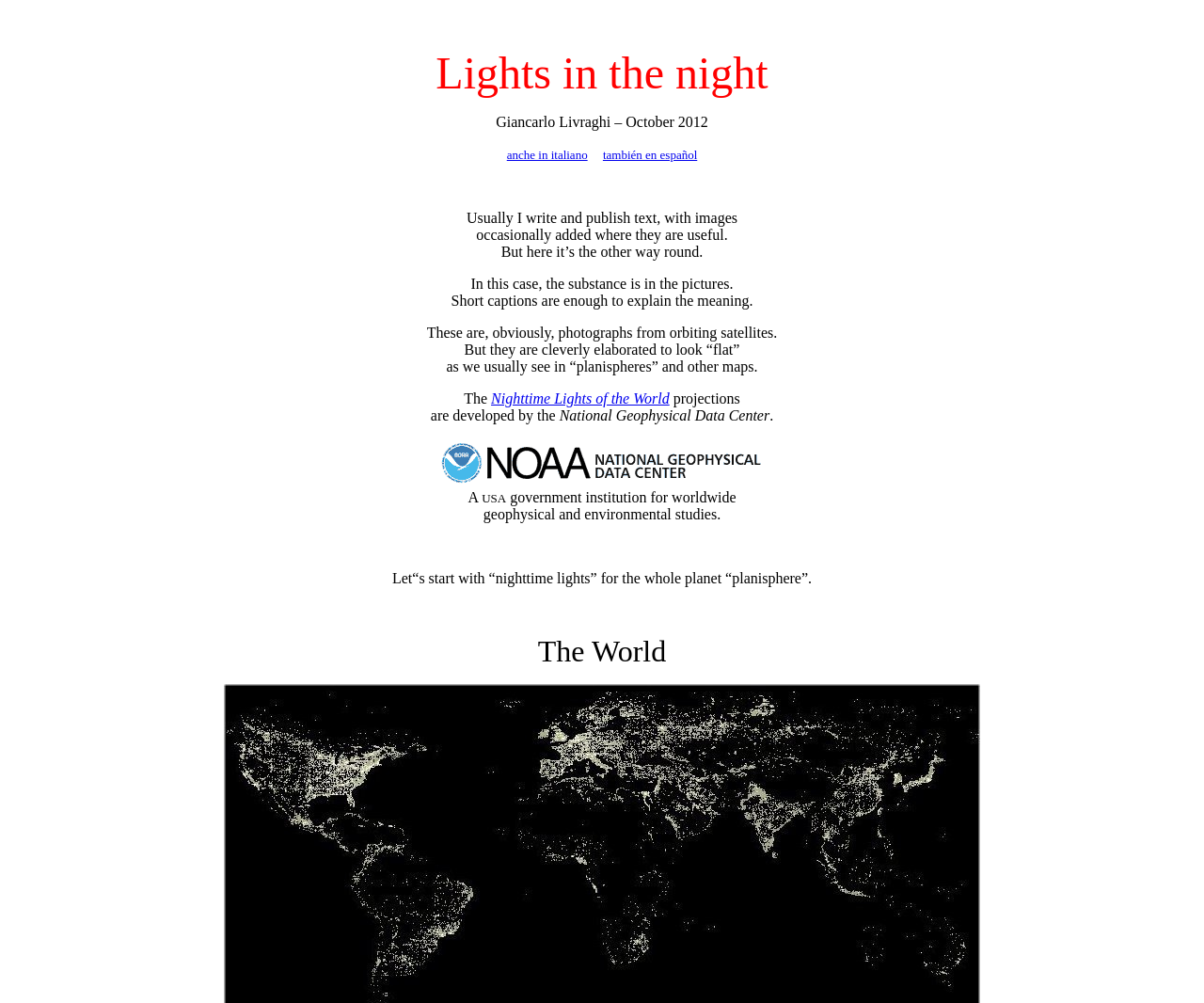What is the topic of the article?
Using the image as a reference, answer the question in detail.

The topic of the article is mentioned in the link element, which says 'Nighttime Lights of the World', and is also mentioned in the static text elements, which describe the nighttime lights of the world.